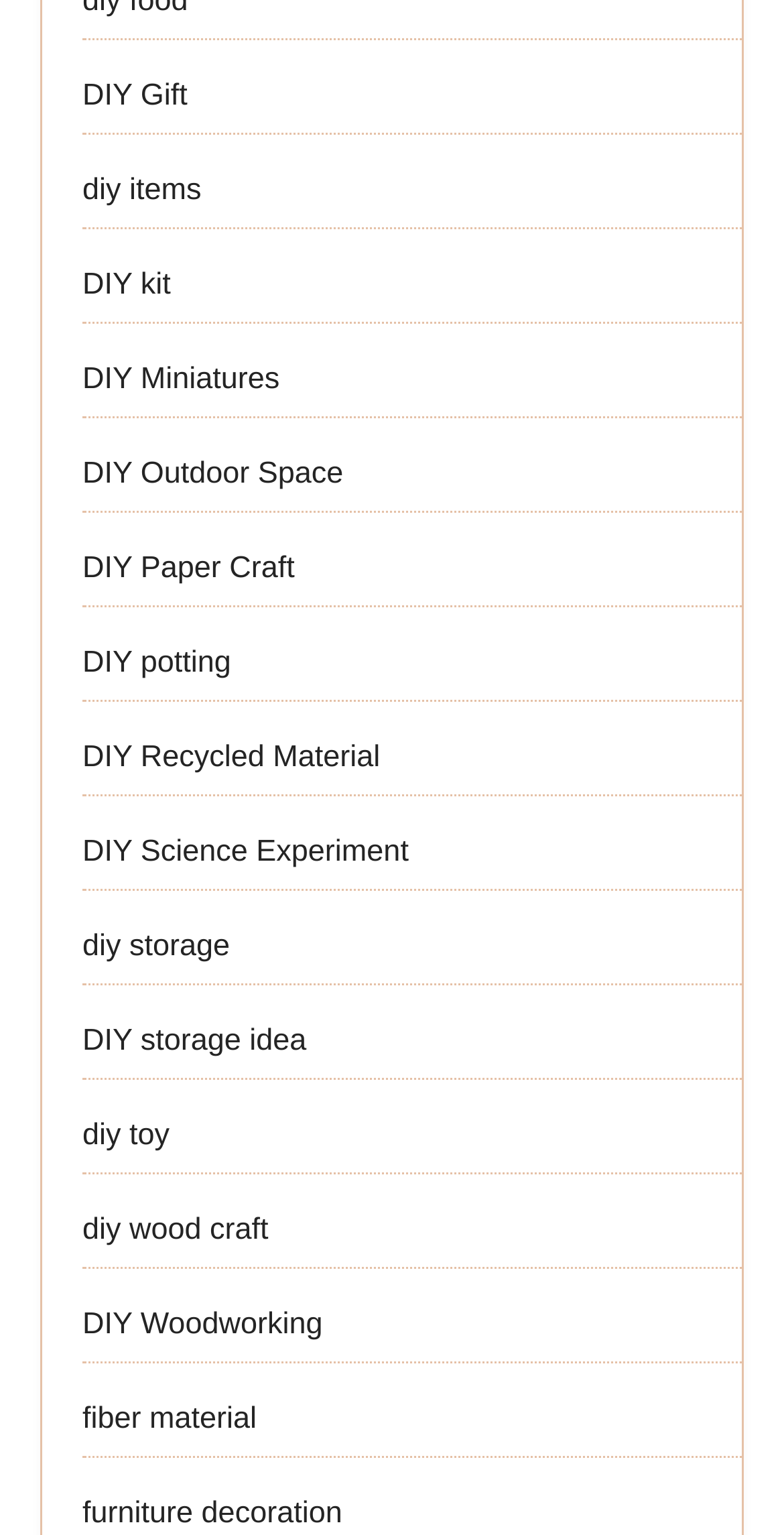Extract the bounding box coordinates for the UI element described by the text: "DIY Paper Craft". The coordinates should be in the form of [left, top, right, bottom] with values between 0 and 1.

[0.105, 0.36, 0.376, 0.382]